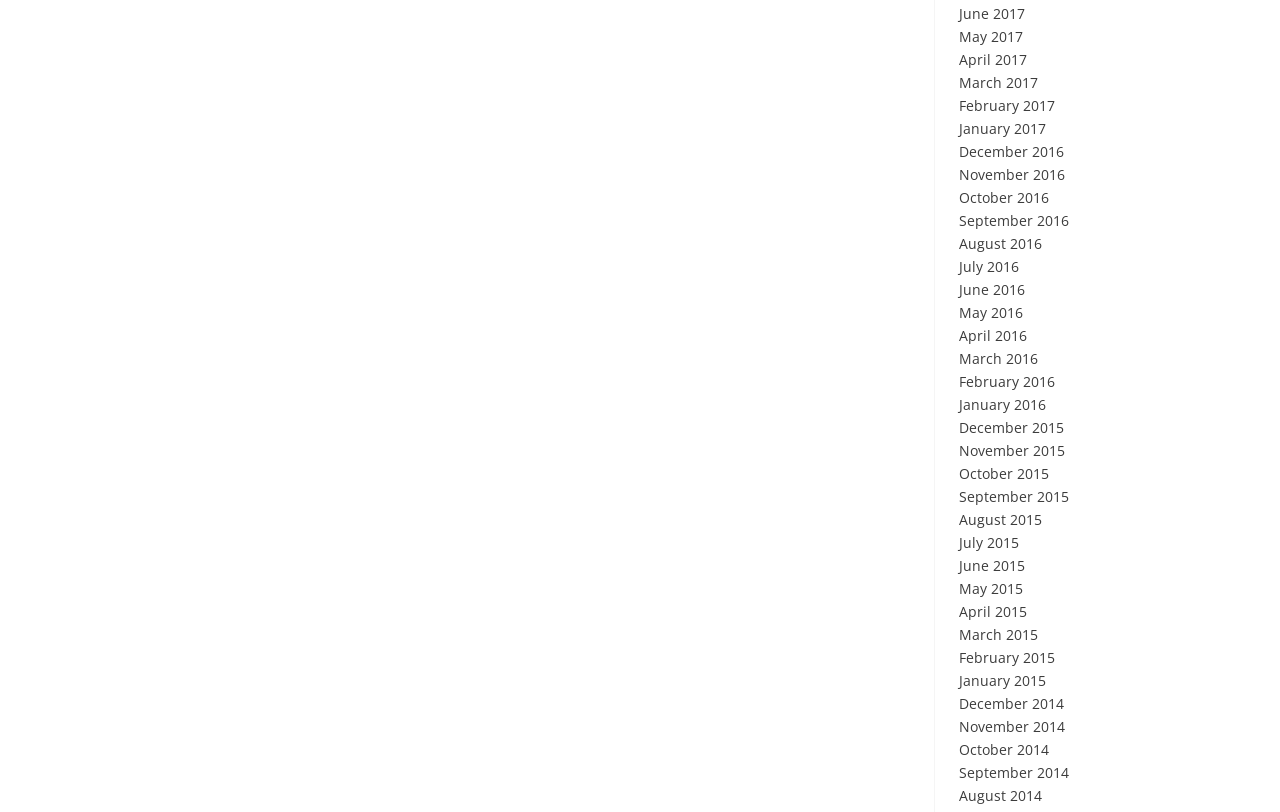How many links are listed in total?
Please provide a single word or phrase as your answer based on the screenshot.

33